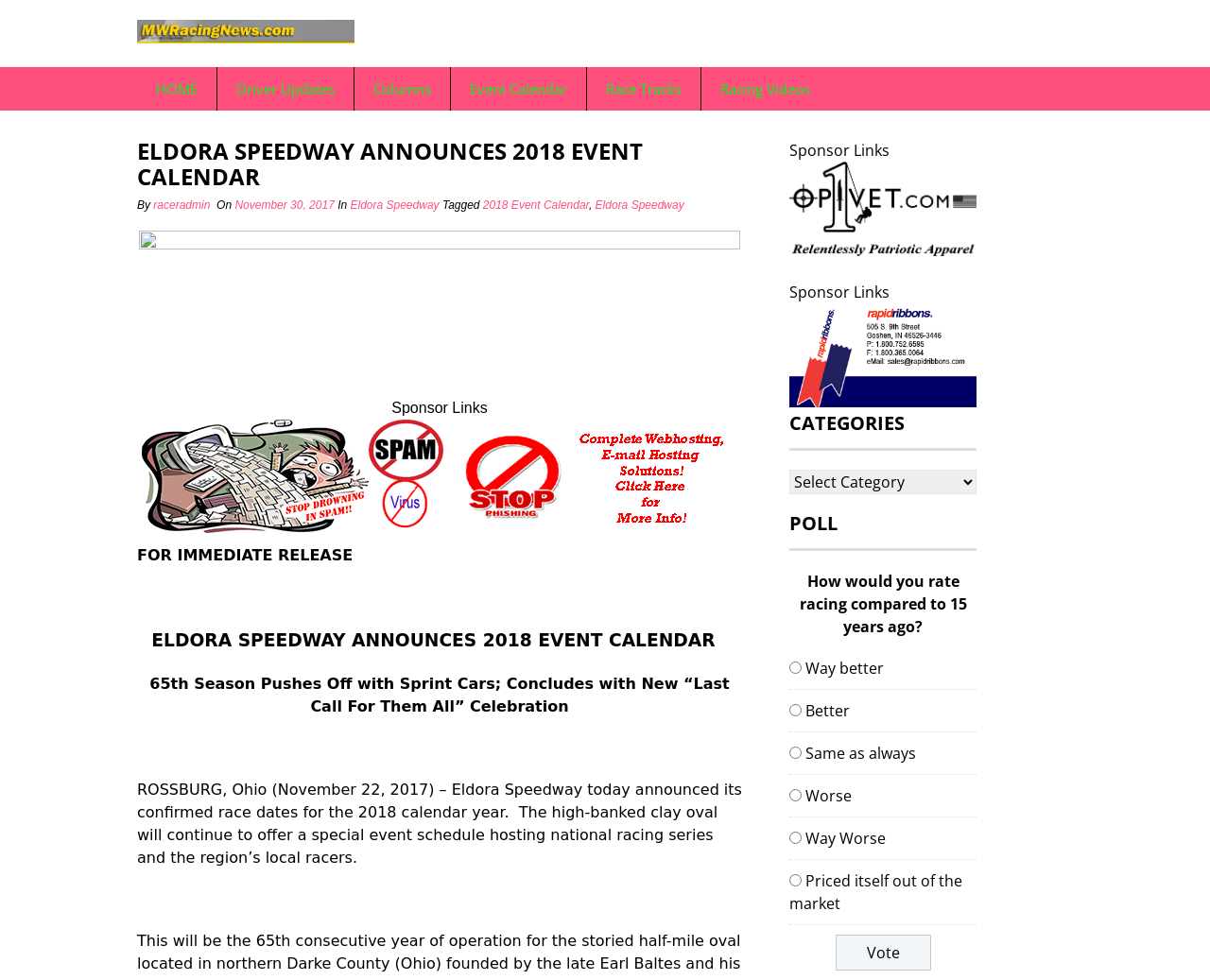Extract the bounding box coordinates of the UI element described: "parent_node: Sponsor Links". Provide the coordinates in the format [left, top, right, bottom] with values ranging from 0 to 1.

[0.117, 0.53, 0.609, 0.547]